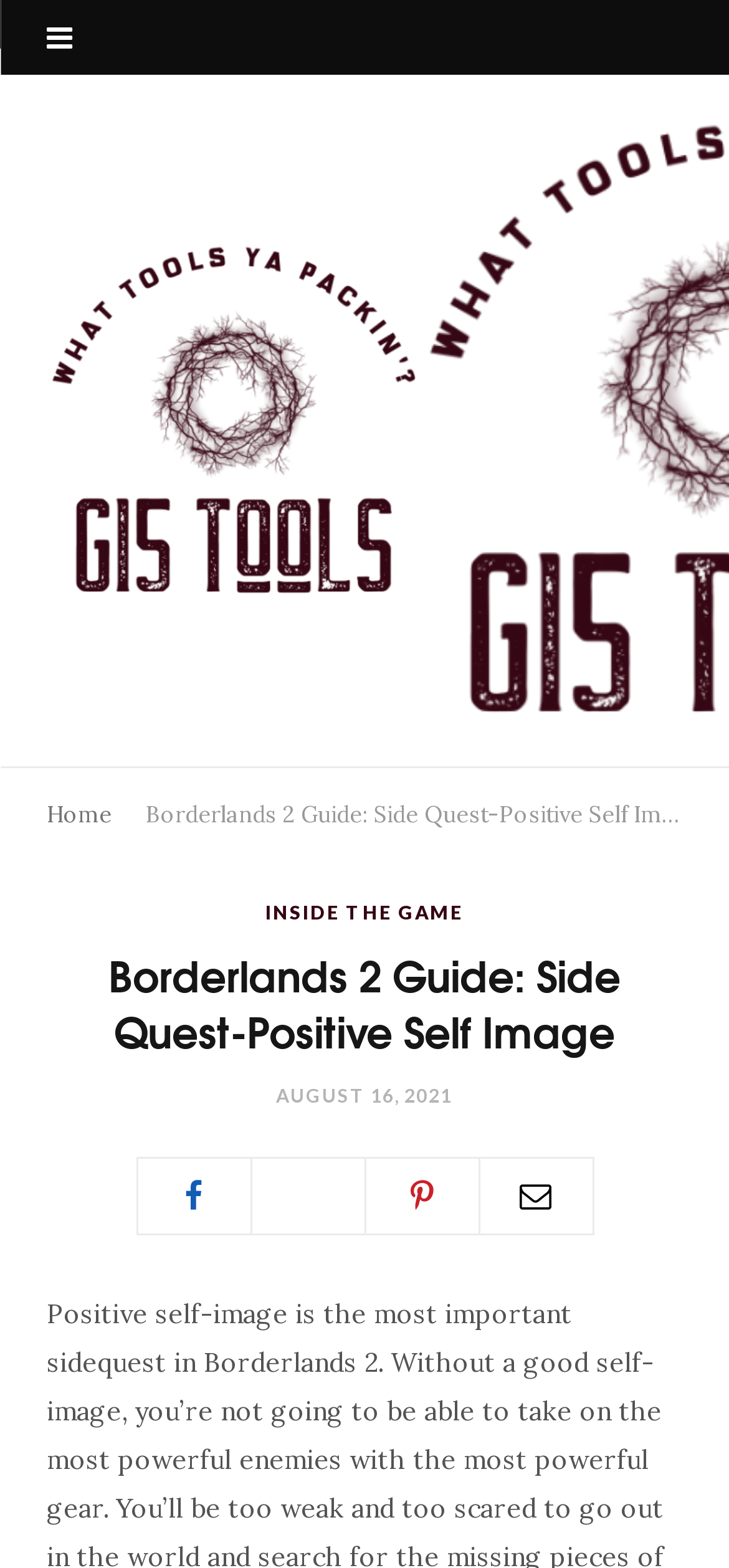What is the main heading of this webpage? Please extract and provide it.

Borderlands 2 Guide: Side Quest-Positive Self Image